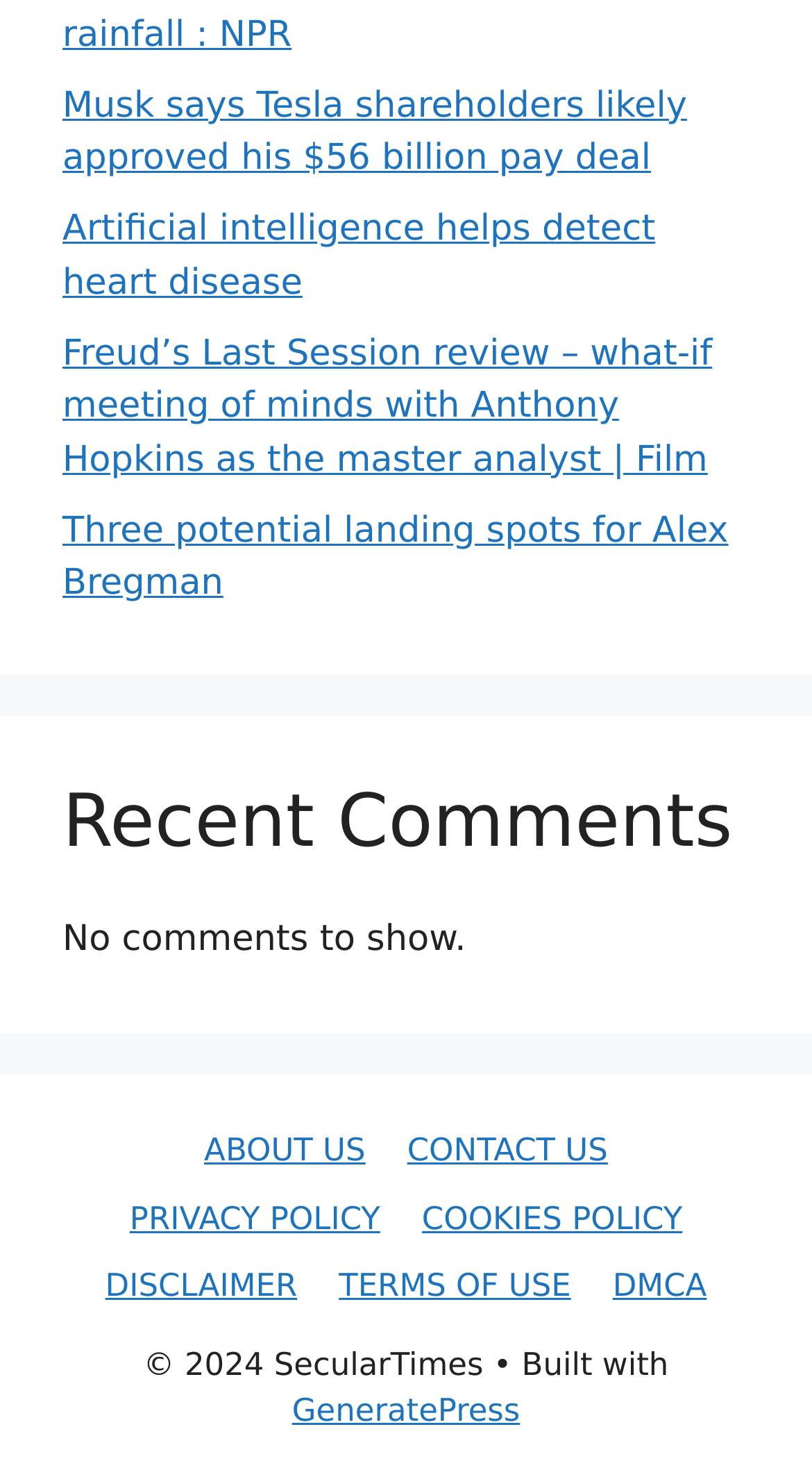Identify the coordinates of the bounding box for the element that must be clicked to accomplish the instruction: "Read news about Musk's $56 billion pay deal".

[0.077, 0.058, 0.846, 0.122]